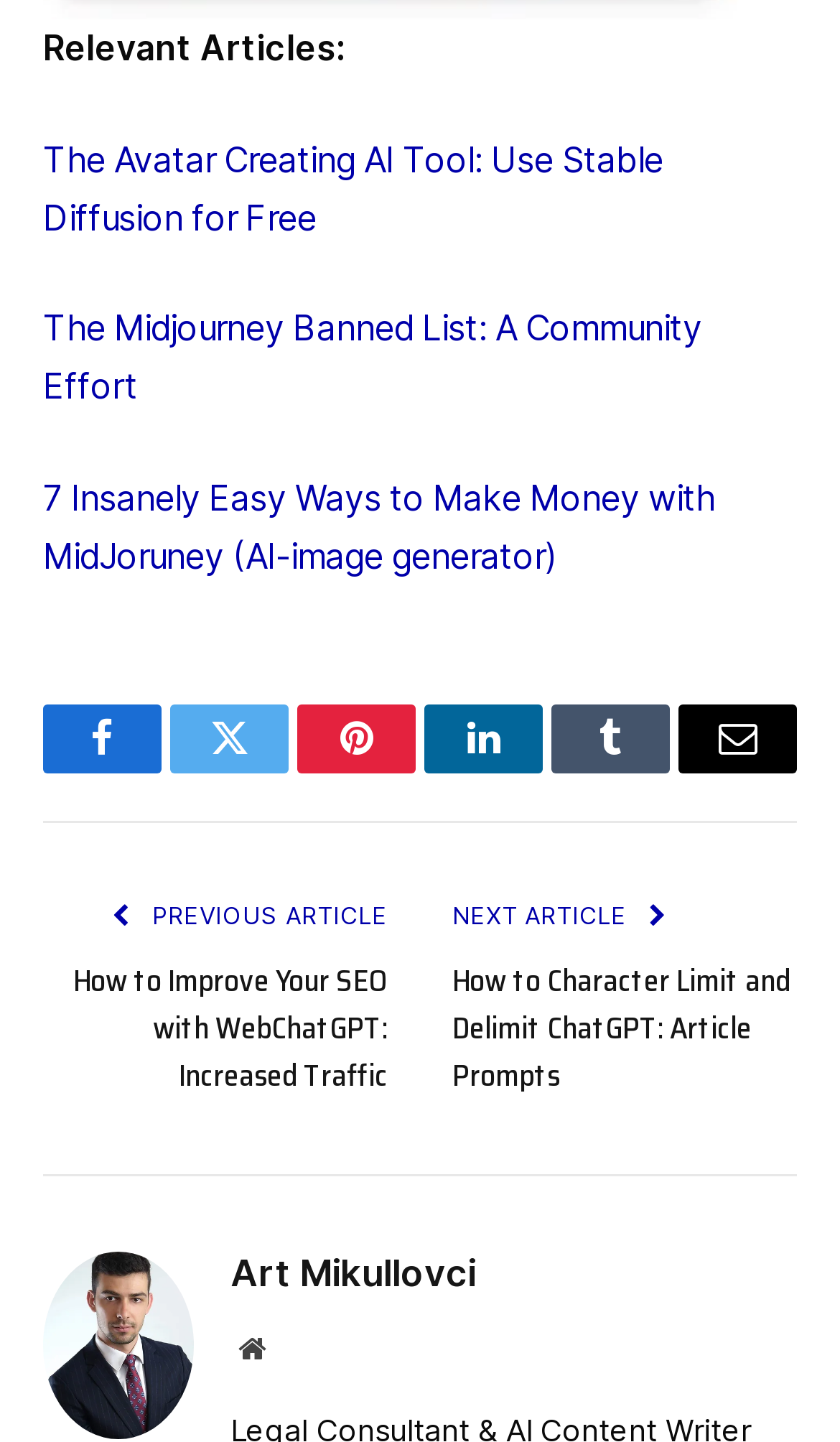Carefully examine the image and provide an in-depth answer to the question: How many articles are displayed on the webpage?

I counted the number of article links on the webpage, which are 'The Avatar Creating AI Tool: Use Stable Diffusion for Free', 'The Midjourney Banned List: A Community Effort', '7 Insanely Easy Ways to Make Money with MidJoruney (AI-image generator)', and 'How to Improve Your SEO with WebChatGPT: Increased Traffic'.